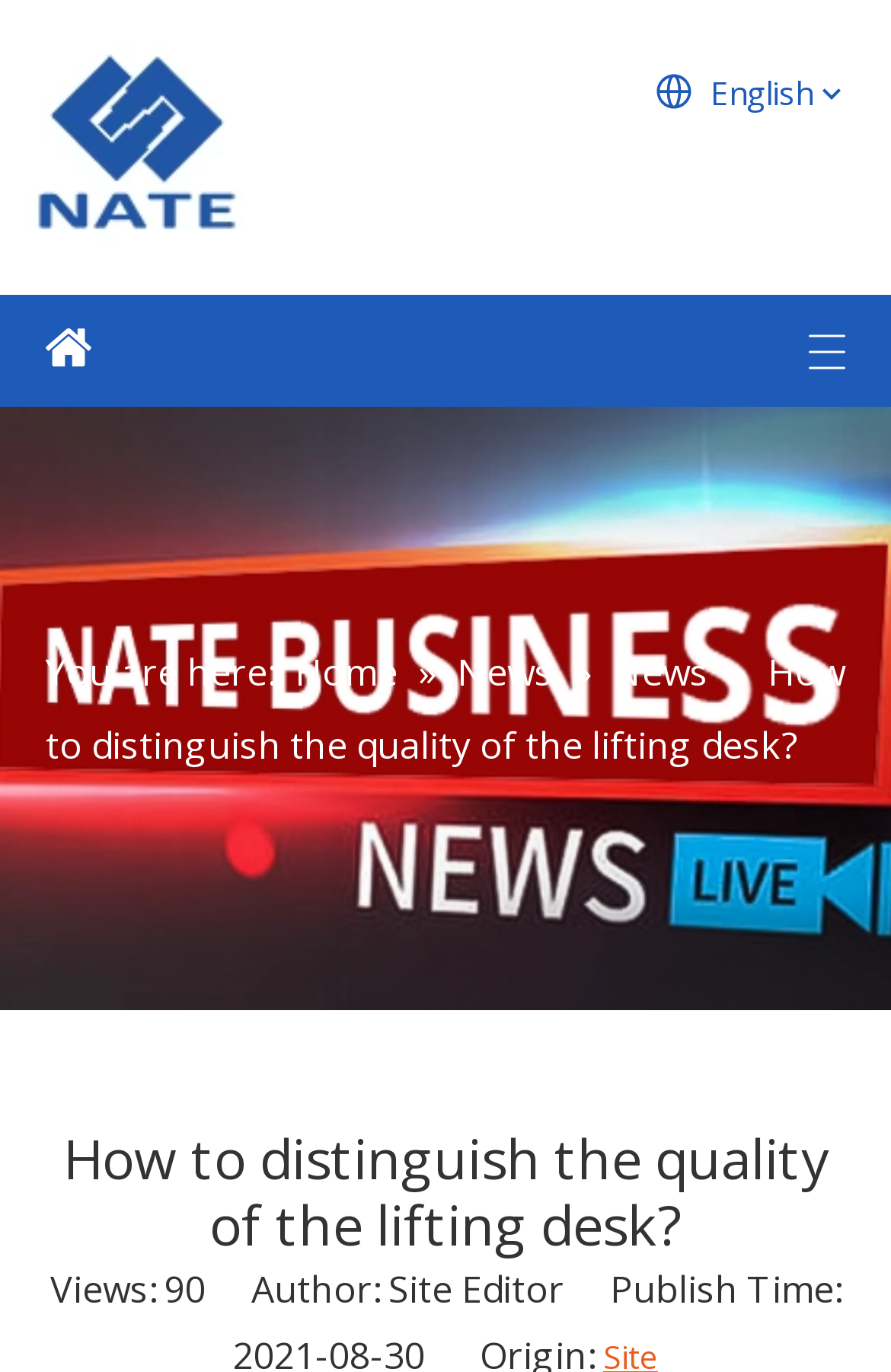Provide a one-word or short-phrase response to the question:
What is the topic of the article?

Lifting desk quality